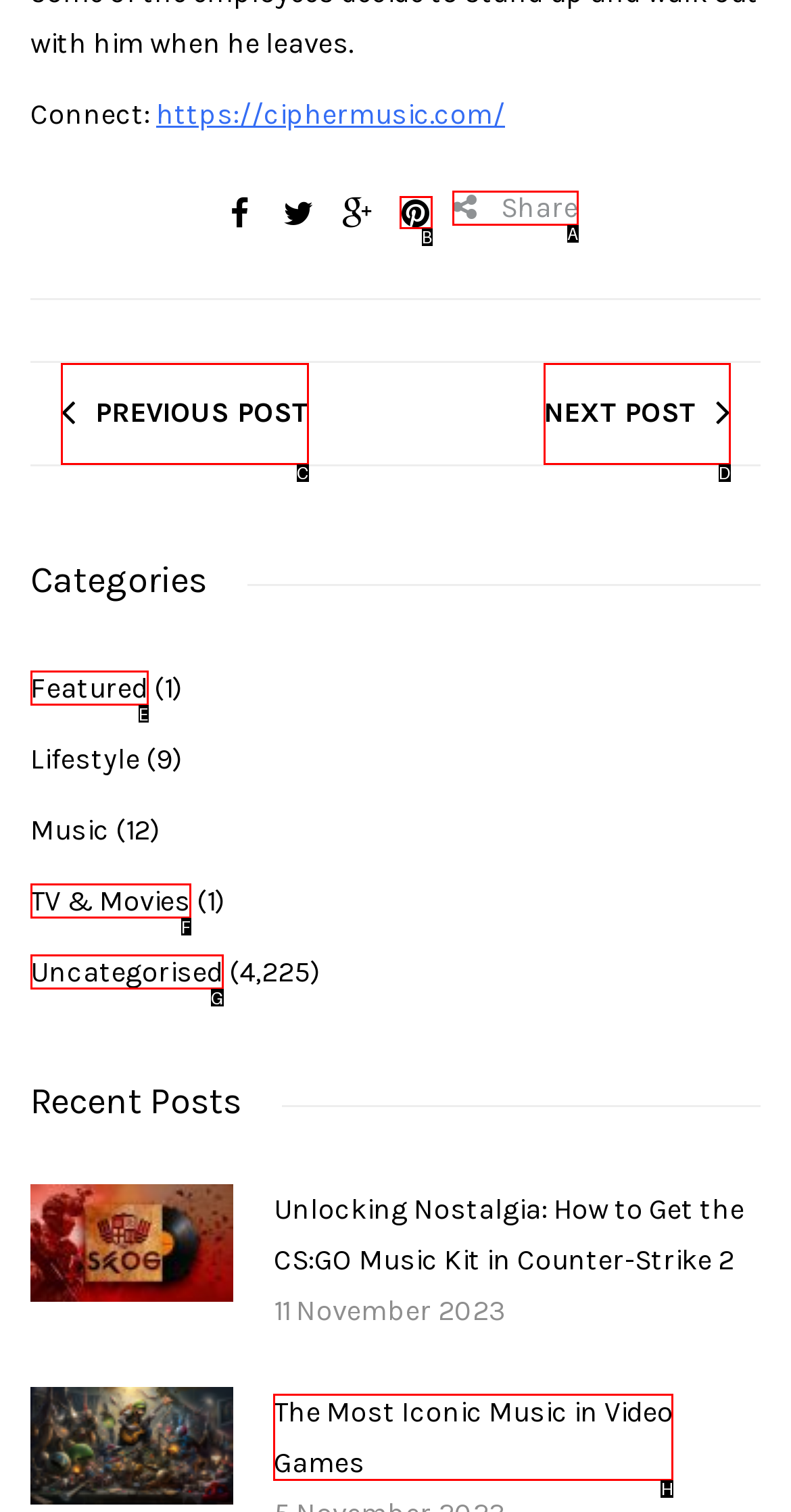Tell me which letter corresponds to the UI element that should be clicked to fulfill this instruction: Check the Most Iconic Music in Video Games post
Answer using the letter of the chosen option directly.

H